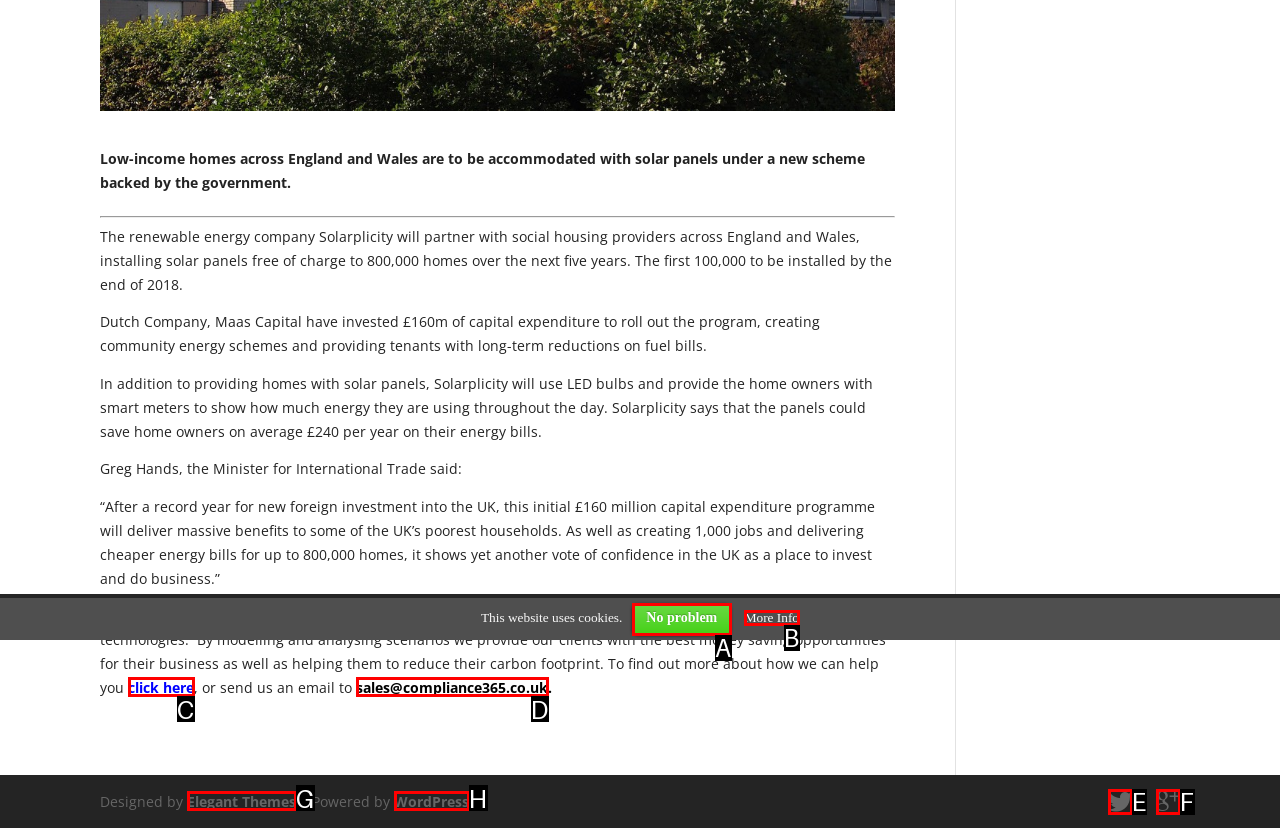Which lettered UI element aligns with this description: tw@nobelsustainability.org
Provide your answer using the letter from the available choices.

None